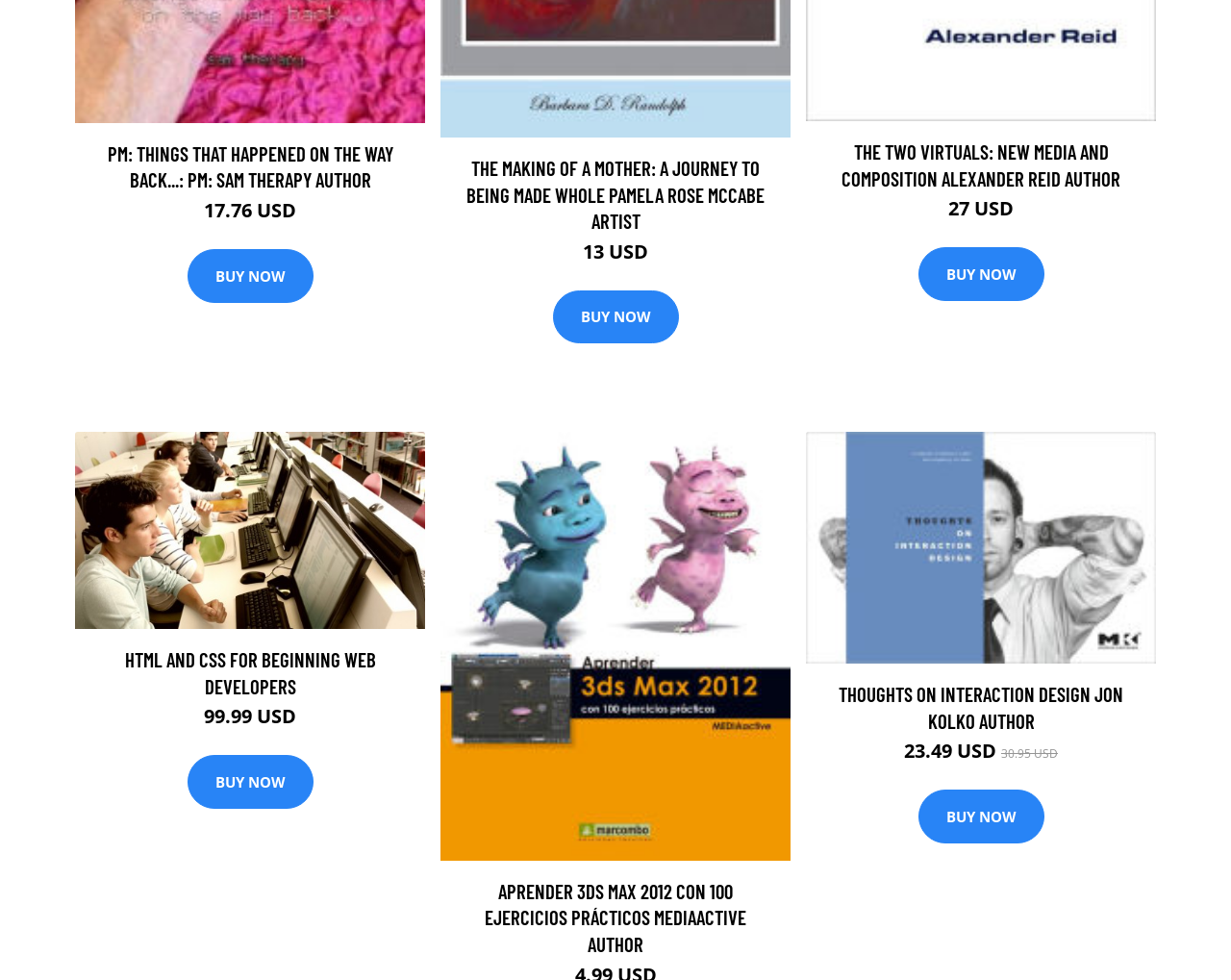Use the details in the image to answer the question thoroughly: 
What is the author of 'Thoughts on Interaction Design'?

I searched for the book title 'Thoughts on Interaction Design' and found the corresponding author 'JON KOLKO'.